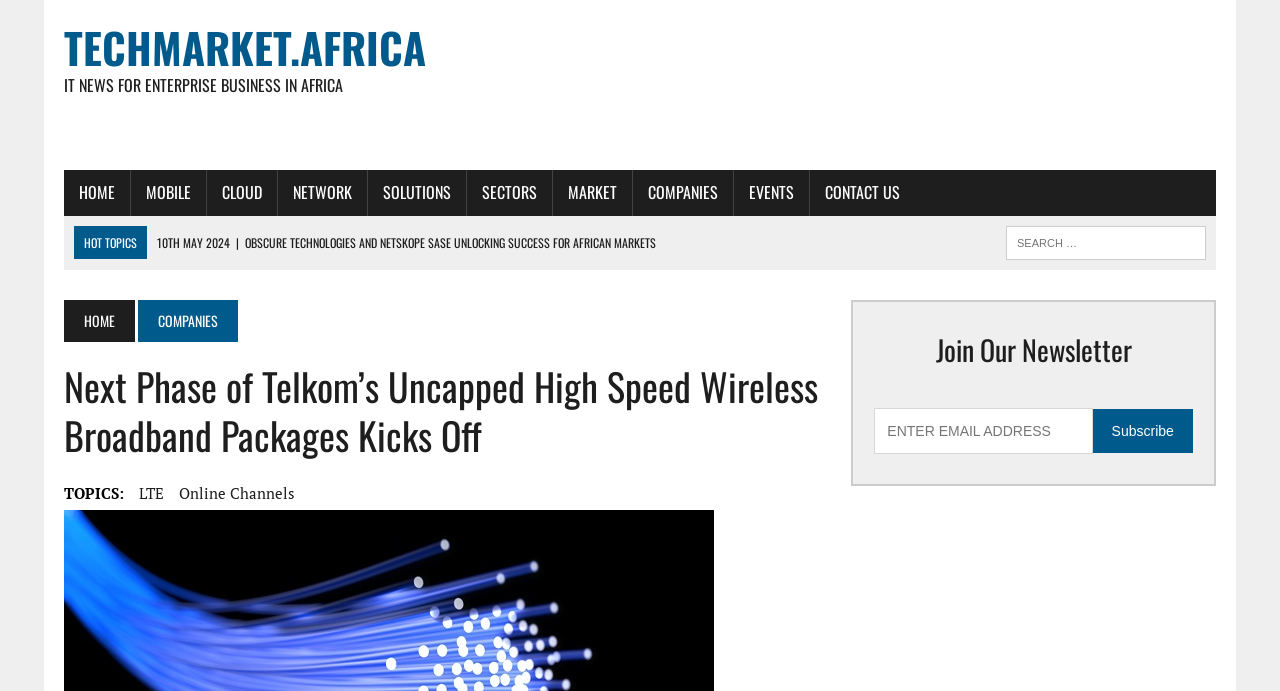What are the main categories on the website?
Provide a thorough and detailed answer to the question.

The main categories on the website can be found in the navigation menu, which is located at the top of the webpage. The categories are listed as links, including 'HOME', 'MOBILE', 'CLOUD', 'NETWORK', 'SOLUTIONS', 'SECTORS', 'MARKET', 'COMPANIES', and 'EVENTS'.